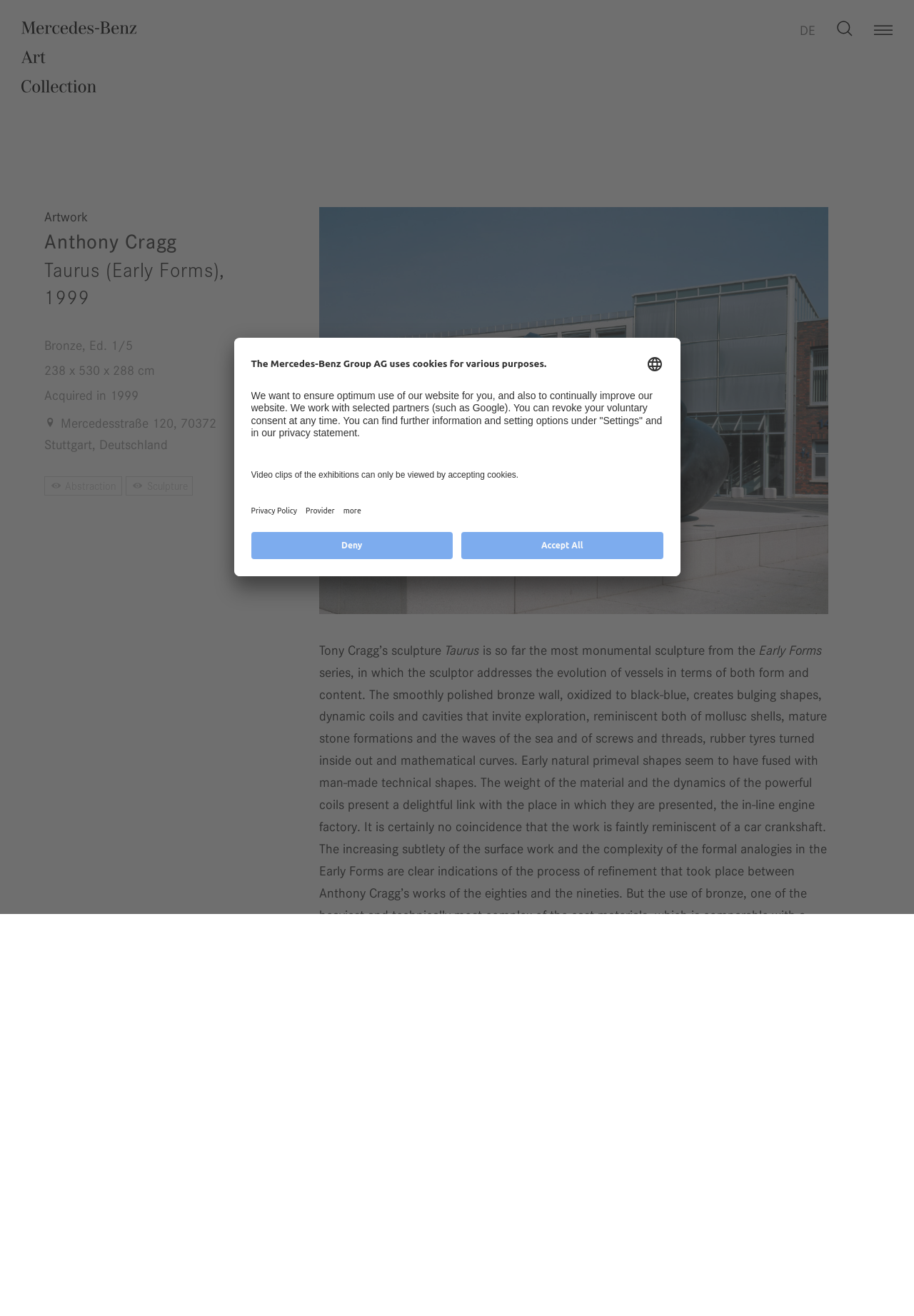What is the size of the sculpture?
Please look at the screenshot and answer in one word or a short phrase.

238 x 530 x 288 cm